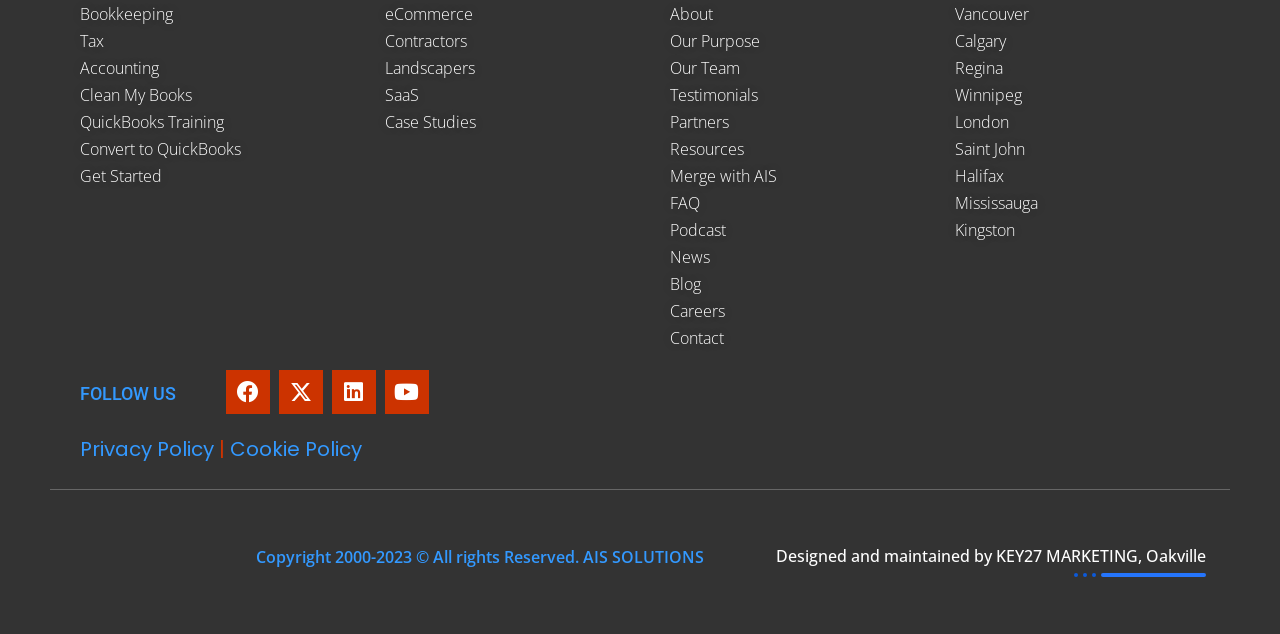What is the name of the company that designed and maintained the website?
Refer to the image and provide a one-word or short phrase answer.

KEY27 MARKETING